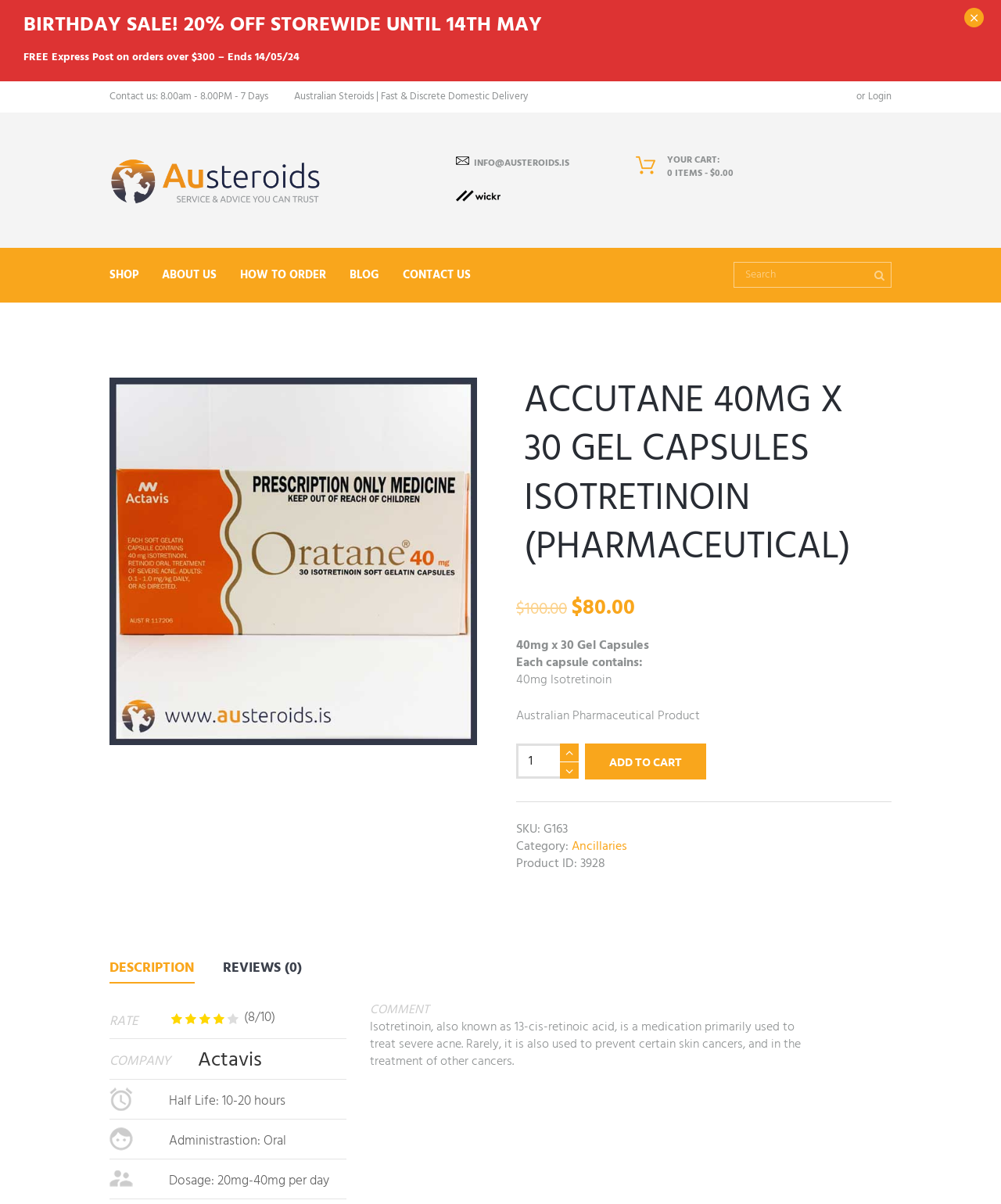What is the current number of reviews for the product?
Refer to the image and provide a detailed answer to the question.

I found the number of reviews by looking at the tab section, where it says 'REVIEWS (0)'.